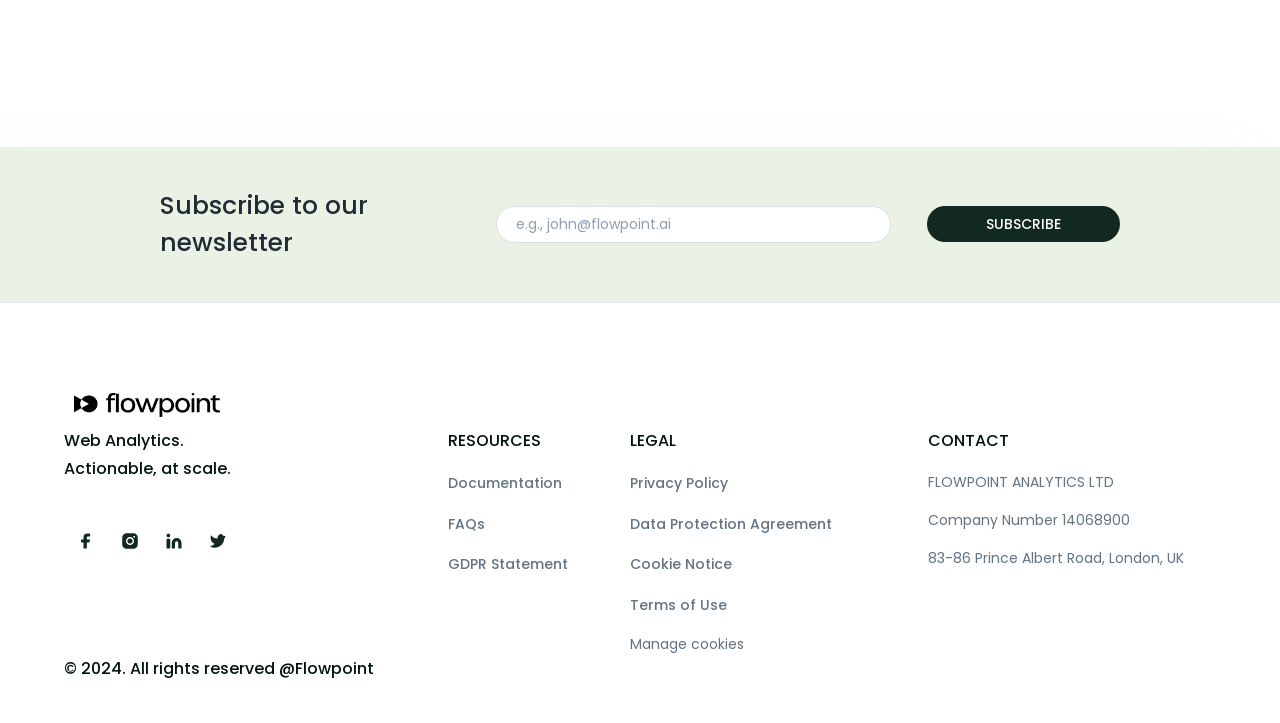Please identify the bounding box coordinates of the element's region that I should click in order to complete the following instruction: "Subscribe to the newsletter". The bounding box coordinates consist of four float numbers between 0 and 1, i.e., [left, top, right, bottom].

[0.724, 0.285, 0.875, 0.335]